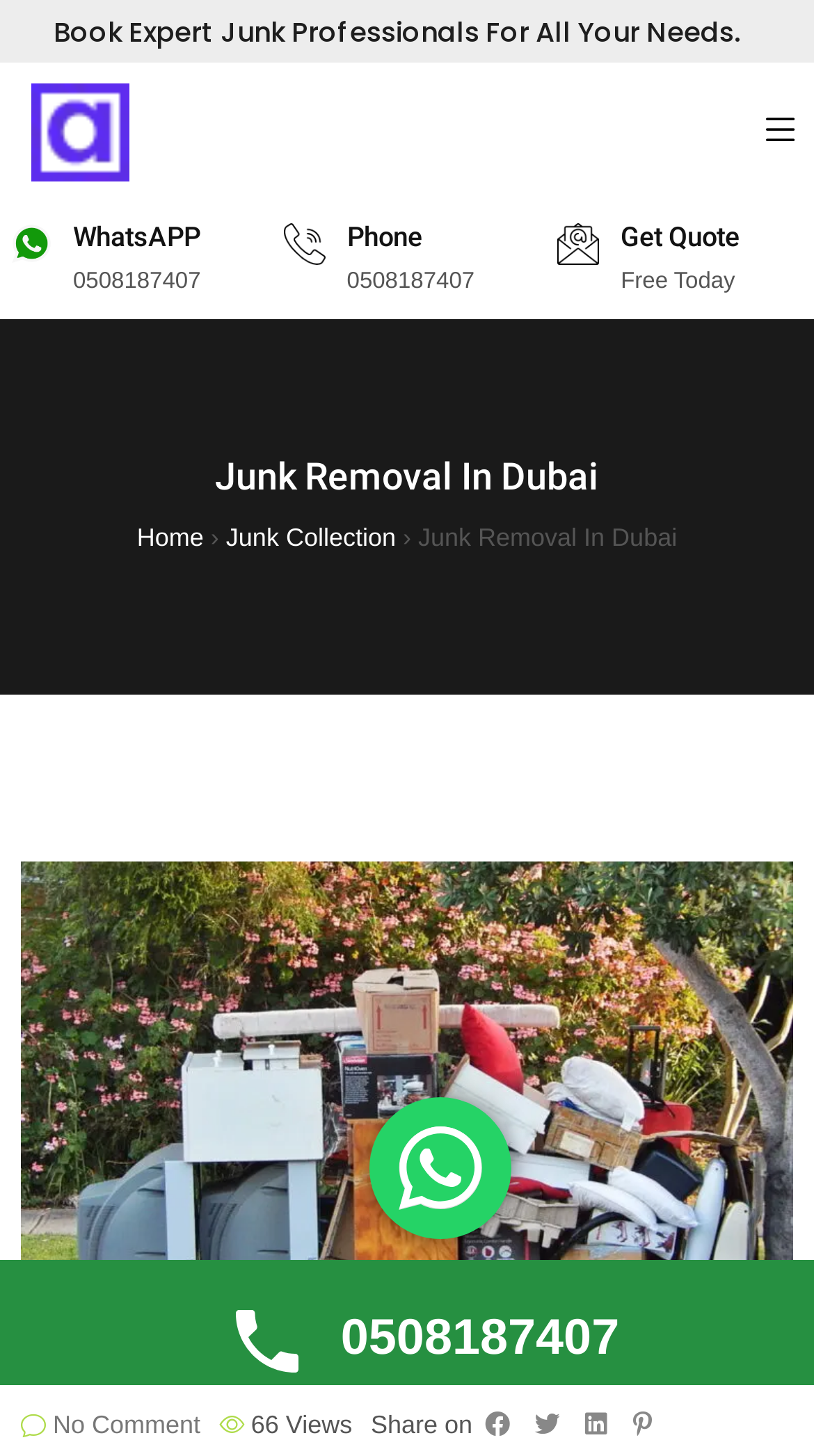Offer a meticulous description of the webpage's structure and content.

The webpage appears to be a professional junk removal service provider in Dubai and the UAE. At the top, there is a heading "Book Expert Junk Professionals For All Your Needs" followed by a link "Take My Junk Dubai" with an accompanying image. 

To the right of the heading, there is a button with an icon and an image of WhatsApp. Below the heading, there are three sections with icons and headings: WhatsApp, Phone, and Get Quote, each with a corresponding link. 

Further down, there is a main heading "Junk Removal In Dubai" spanning the entire width of the page. Below this heading, there are navigation links: Home, Junk Collection, and Junk Removal In Dubai. 

The main content of the page is a section with a heading "Junk Removal In Dubai" which takes up most of the page's width. Within this section, there is a subheading "Junk Removal In Dubai" at the bottom, followed by links and text including "No Comment", "66 Views", "Share on", and social media links.

At the very bottom of the page, there is a link "0508187407" spanning the entire width, accompanied by an image. Additionally, there is a generic element "WhatsApp us" with an image above the link.